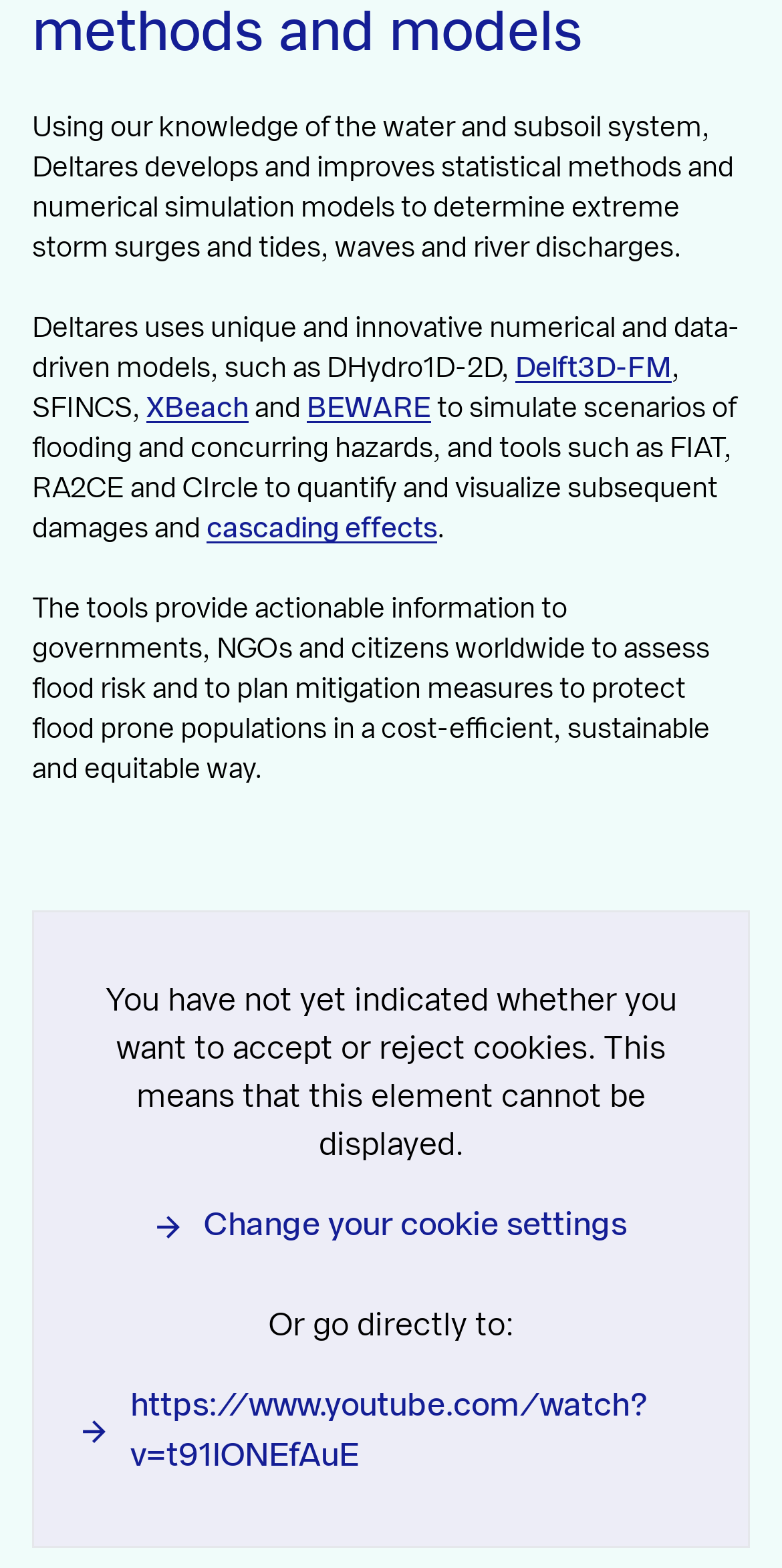Provide the bounding box coordinates for the area that should be clicked to complete the instruction: "Visit the Academy page".

[0.618, 0.476, 0.777, 0.532]